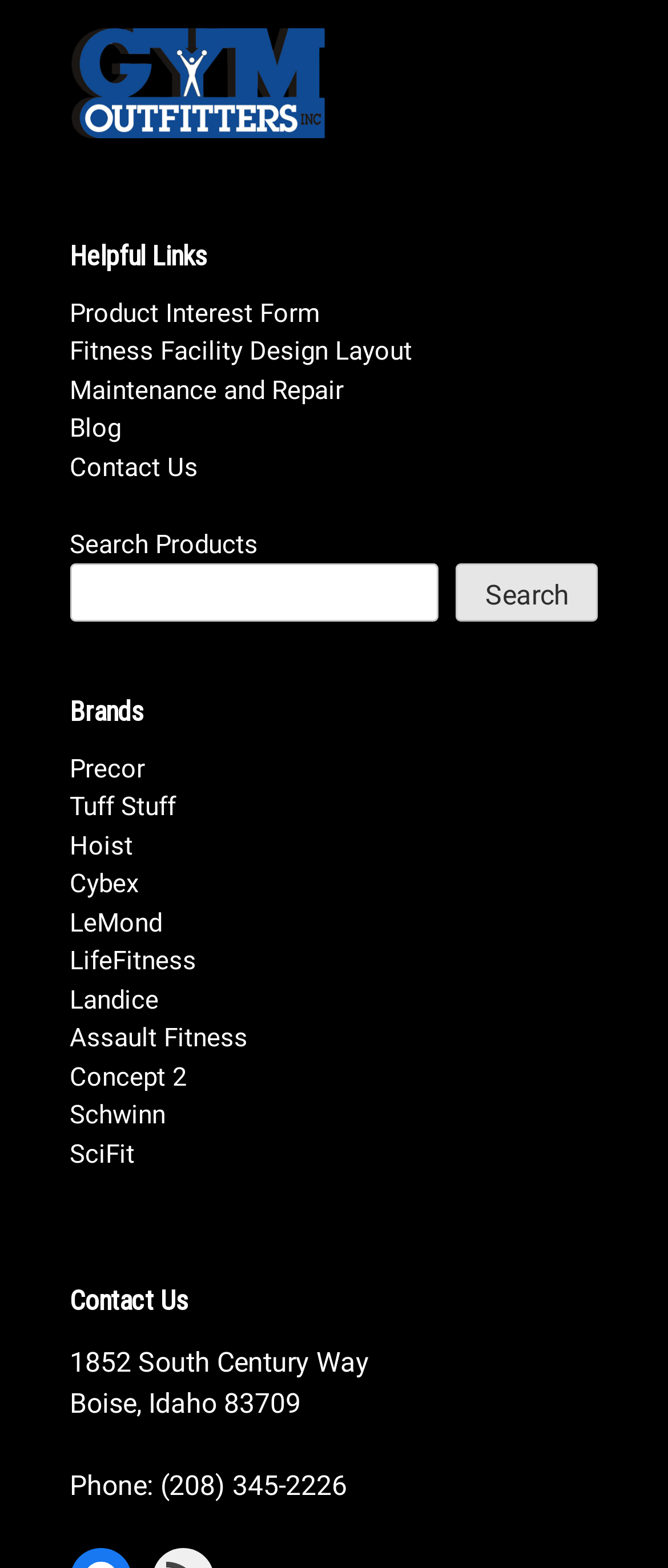How many links are under 'Helpful Links'?
Please provide a single word or phrase as the answer based on the screenshot.

5